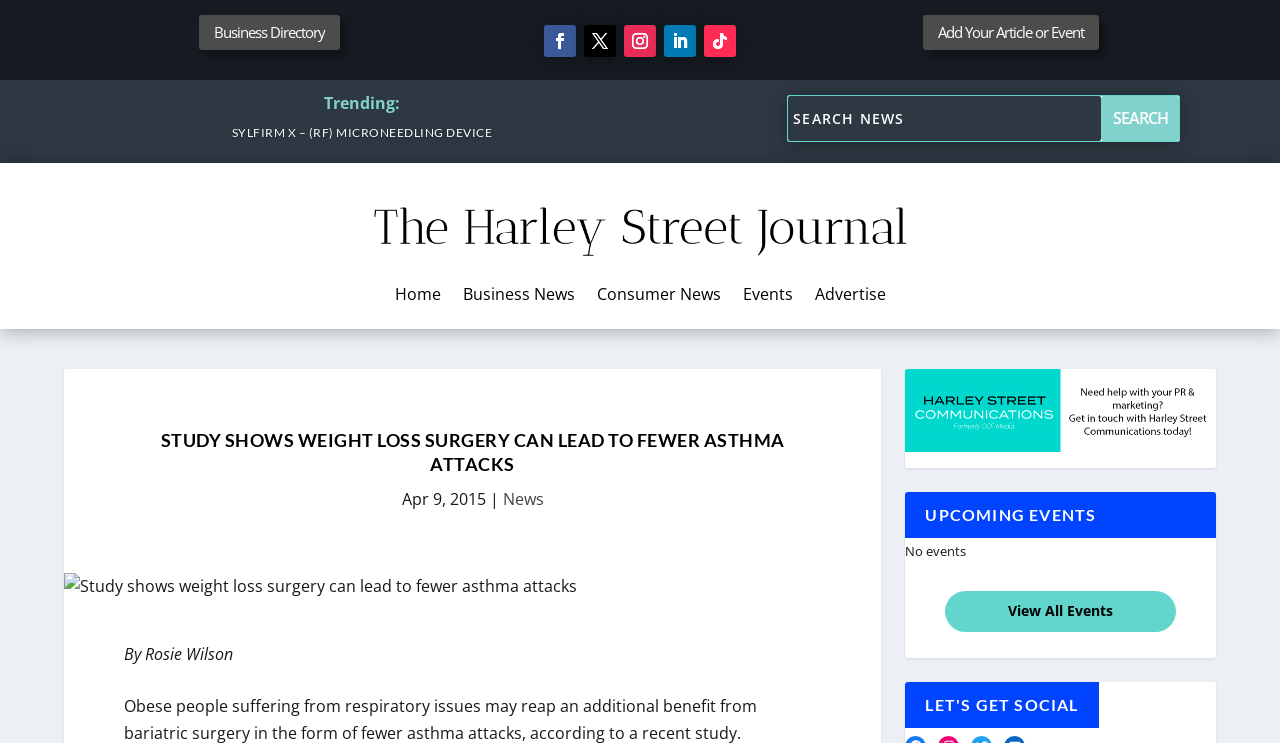Predict the bounding box coordinates for the UI element described as: "Add Your Article or Event". The coordinates should be four float numbers between 0 and 1, presented as [left, top, right, bottom].

[0.721, 0.02, 0.858, 0.067]